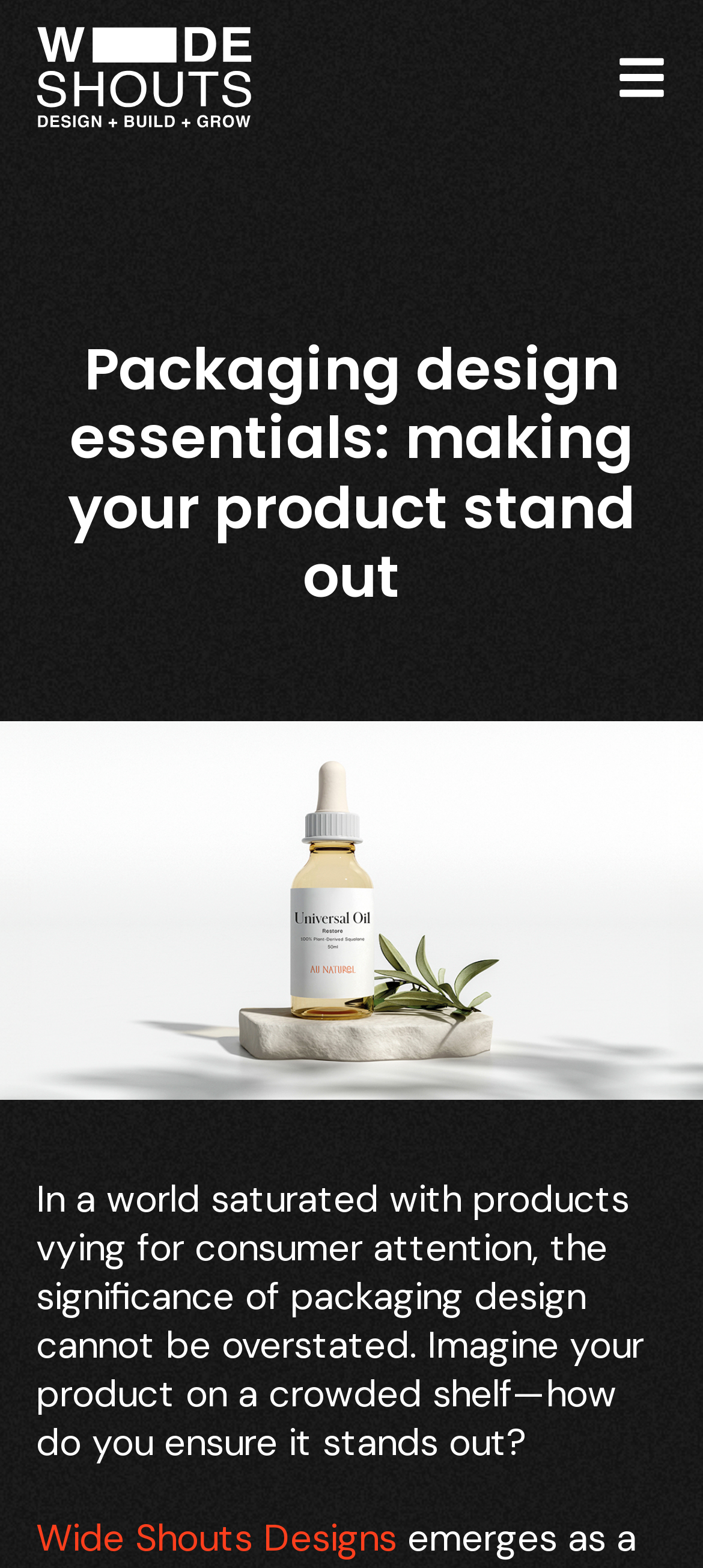What is the main topic of this webpage?
Using the image as a reference, answer the question with a short word or phrase.

Packaging design